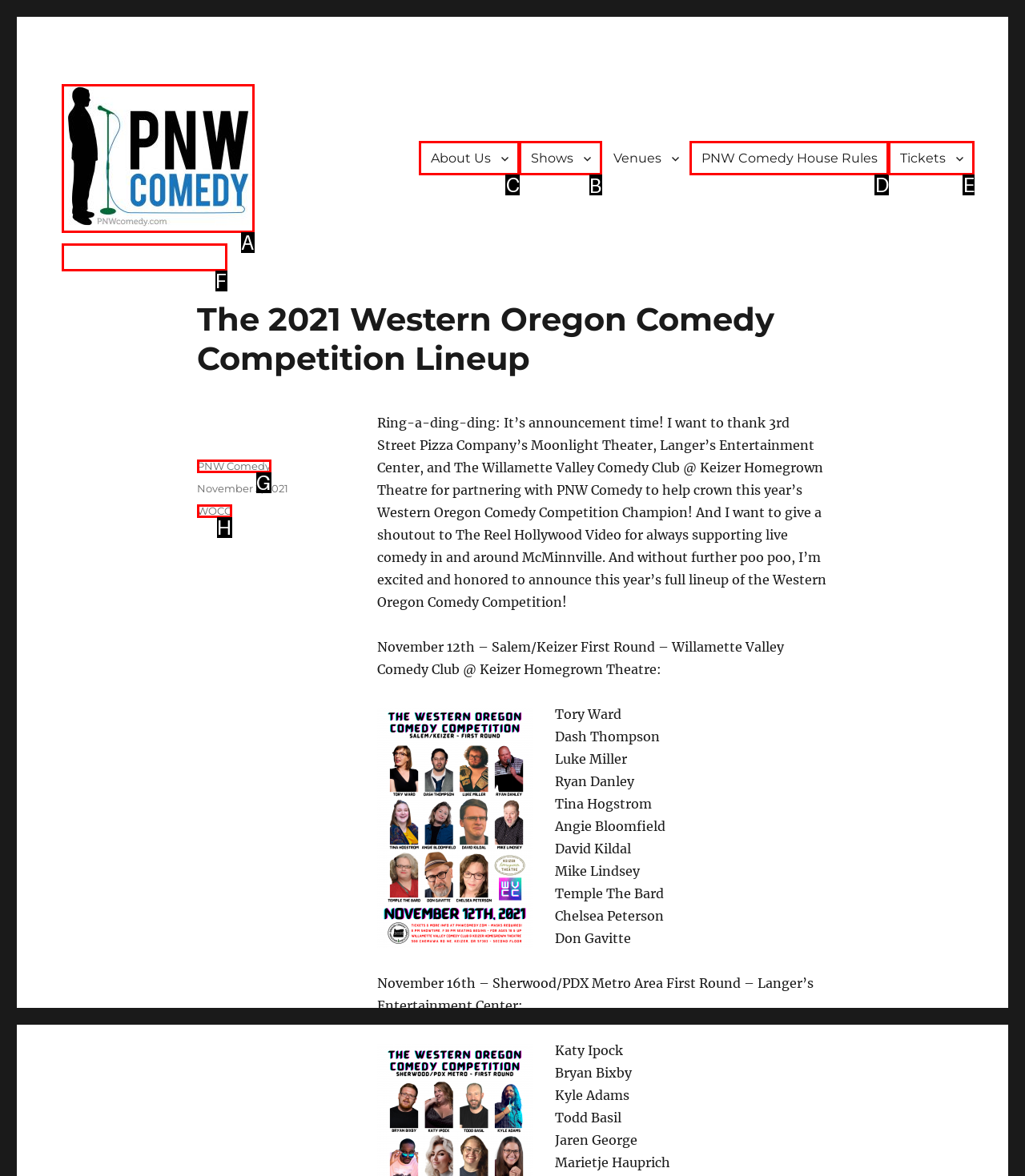To complete the task: View the 'Shows' page, which option should I click? Answer with the appropriate letter from the provided choices.

B